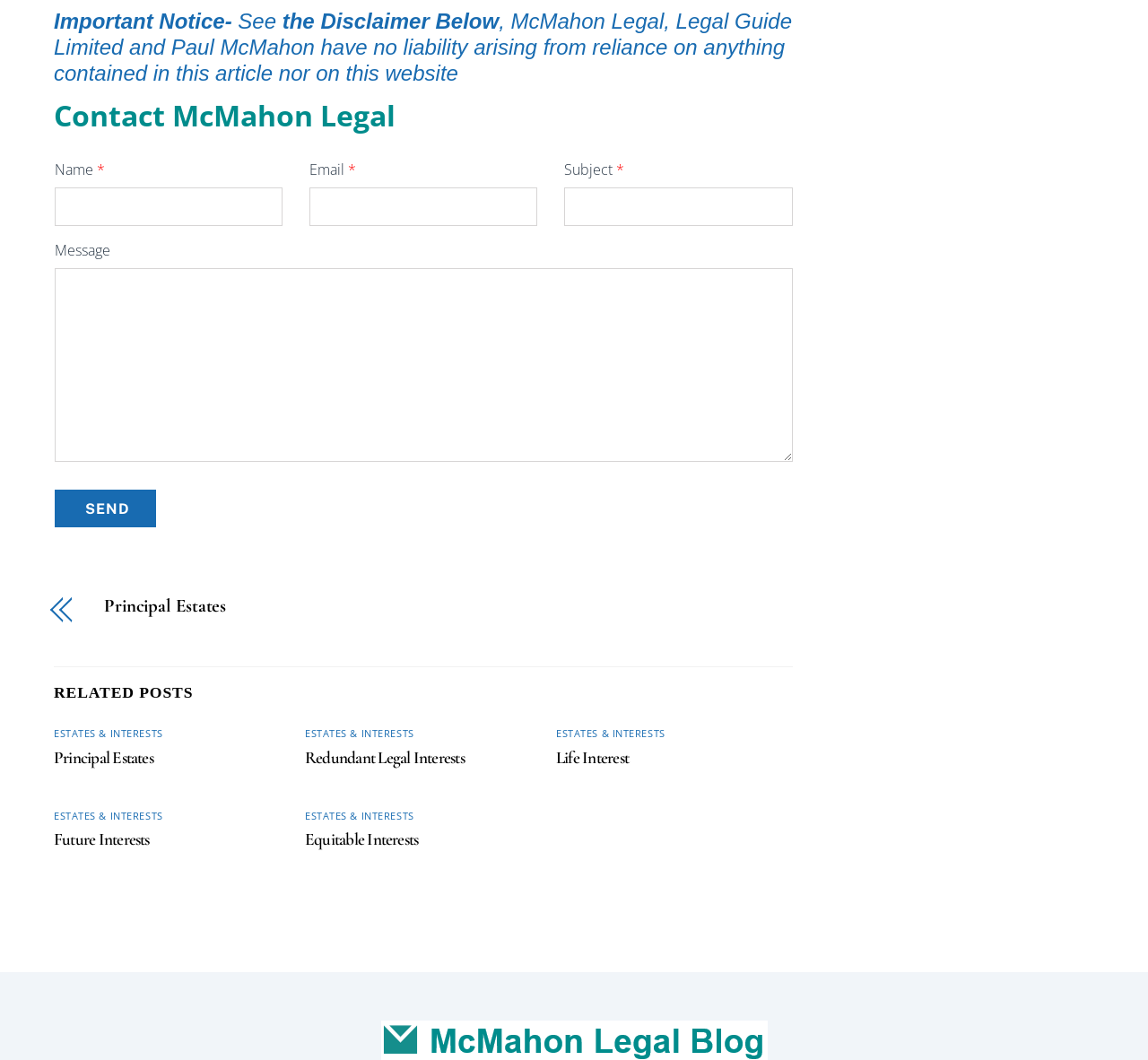Identify the bounding box for the given UI element using the description provided. Coordinates should be in the format (top-left x, top-left y, bottom-right x, bottom-right y) and must be between 0 and 1. Here is the description: Life Interest

[0.484, 0.704, 0.548, 0.725]